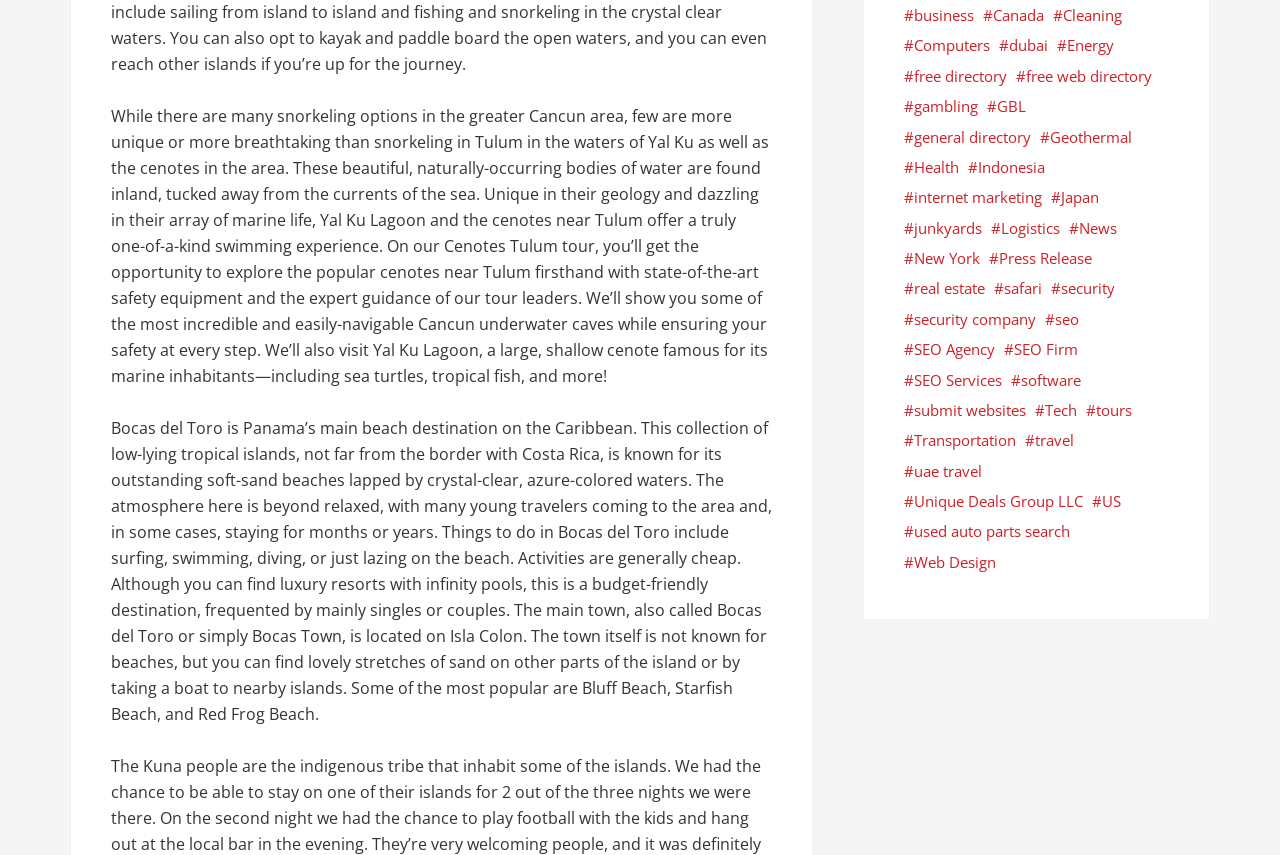Predict the bounding box of the UI element that fits this description: "Unique Deals Group LLC".

[0.714, 0.572, 0.846, 0.6]